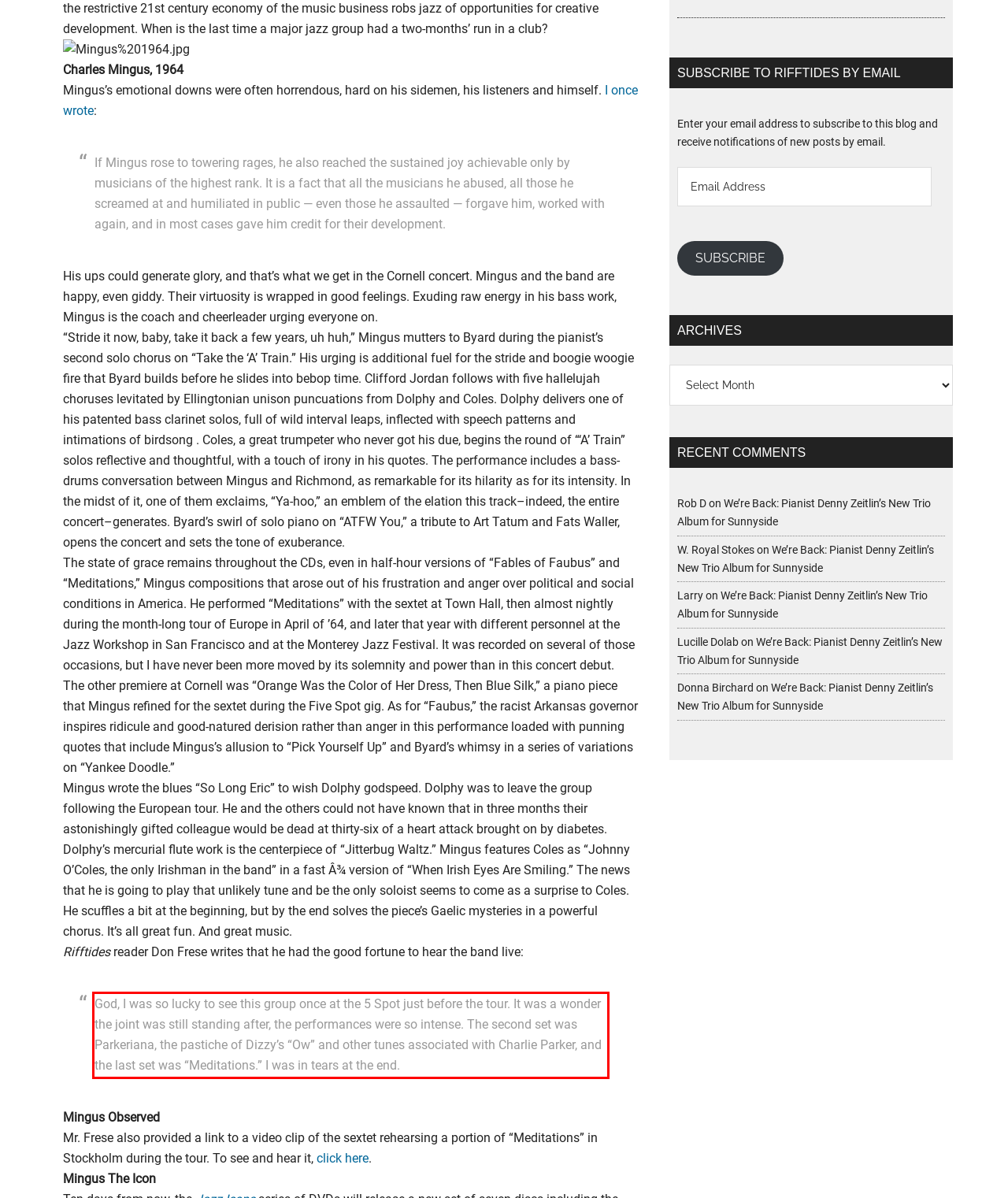Within the provided webpage screenshot, find the red rectangle bounding box and perform OCR to obtain the text content.

God, I was so lucky to see this group once at the 5 Spot just before the tour. It was a wonder the joint was still standing after, the performances were so intense. The second set was Parkeriana, the pastiche of Dizzy’s “Ow” and other tunes associated with Charlie Parker, and the last set was “Meditations.” I was in tears at the end.